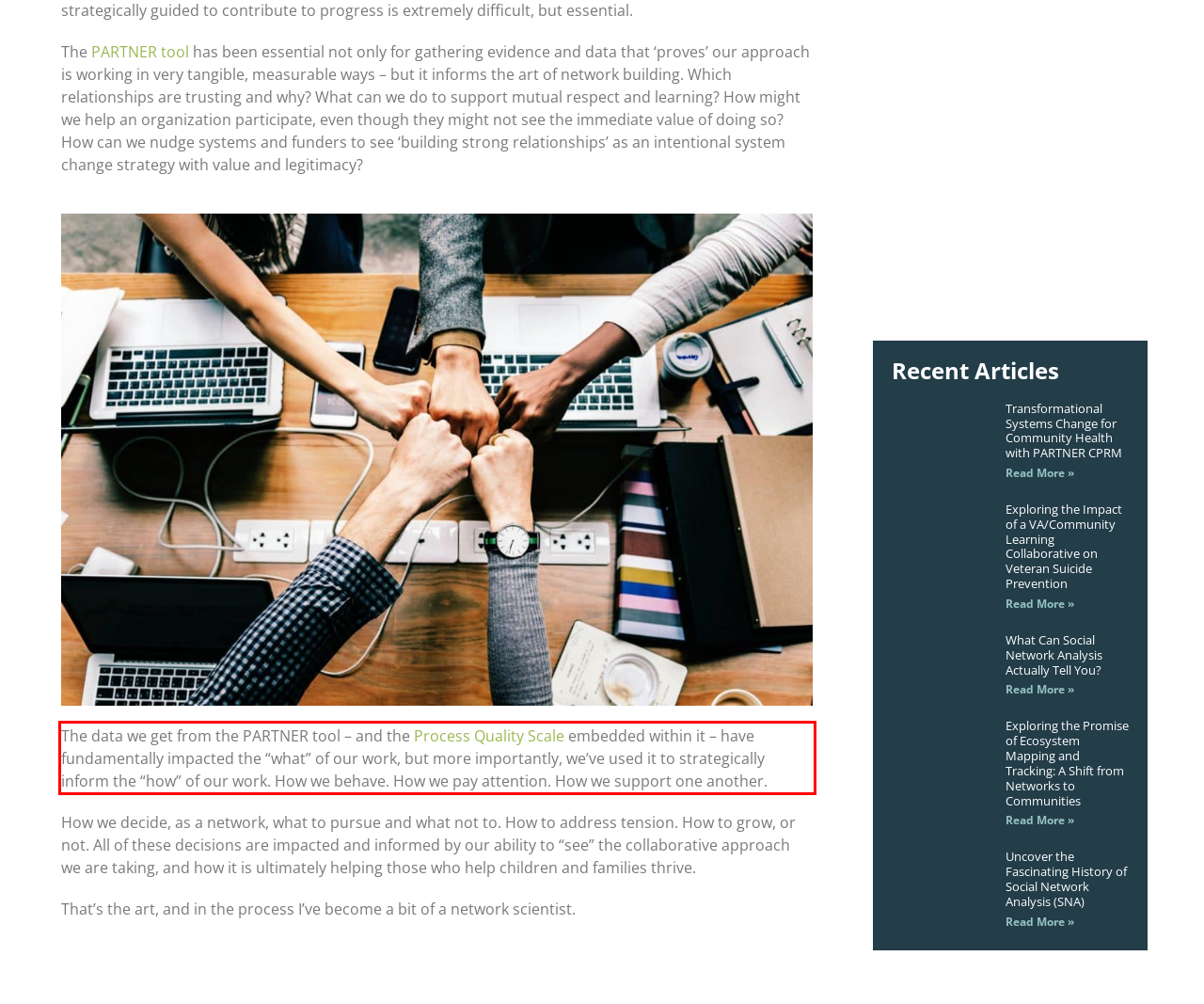Given a screenshot of a webpage, locate the red bounding box and extract the text it encloses.

The data we get from the PARTNER tool – and the Process Quality Scale embedded within it – have fundamentally impacted the “what” of our work, but more importantly, we’ve used it to strategically inform the “how” of our work. How we behave. How we pay attention. How we support one another.